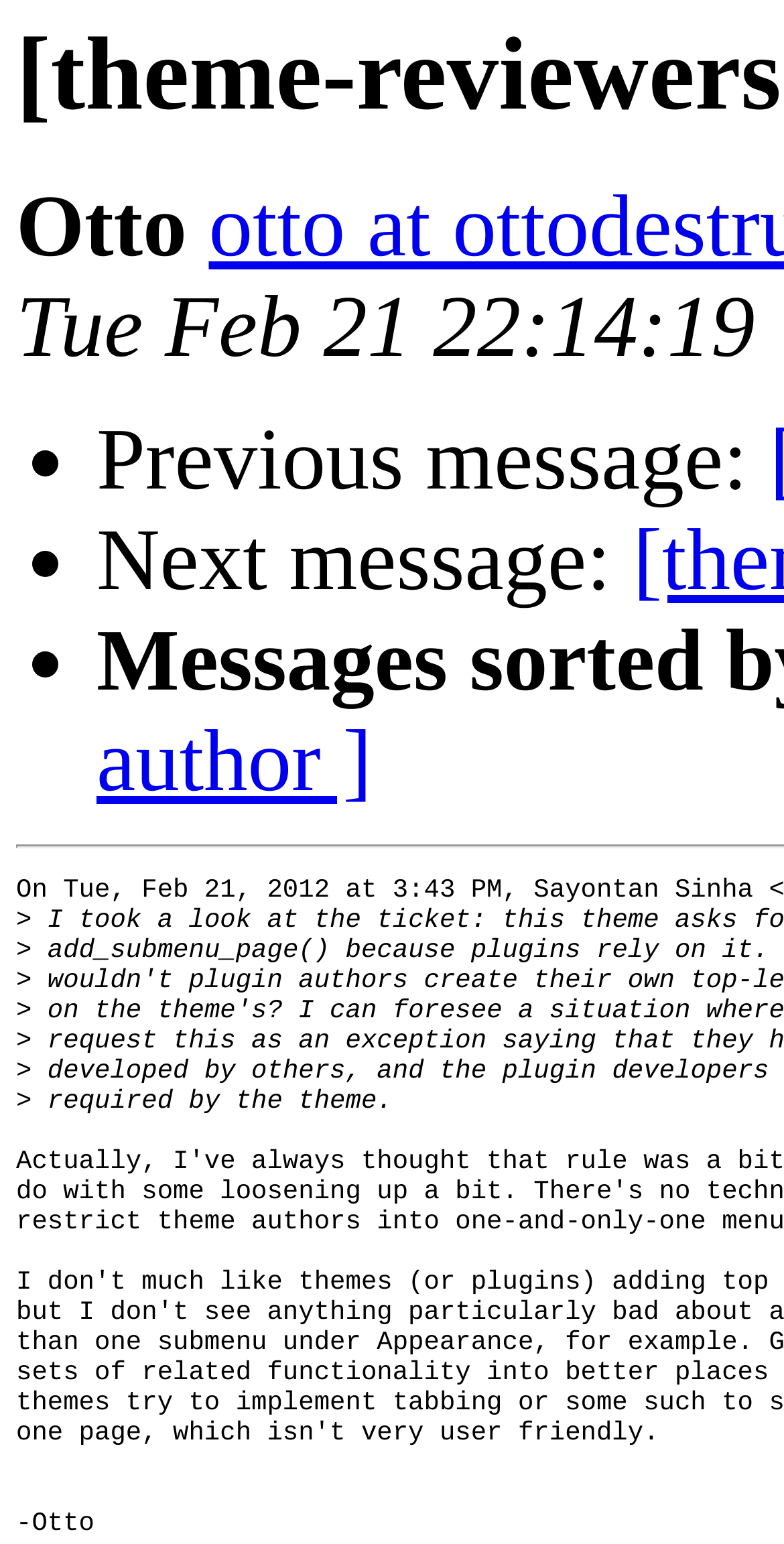What is required by the theme?
Using the image, elaborate on the answer with as much detail as possible.

The webpage mentions that something is required by the theme. This can be inferred from the StaticText element with the text 'required by the theme.
' and bounding box coordinates [0.041, 0.704, 0.501, 0.723].